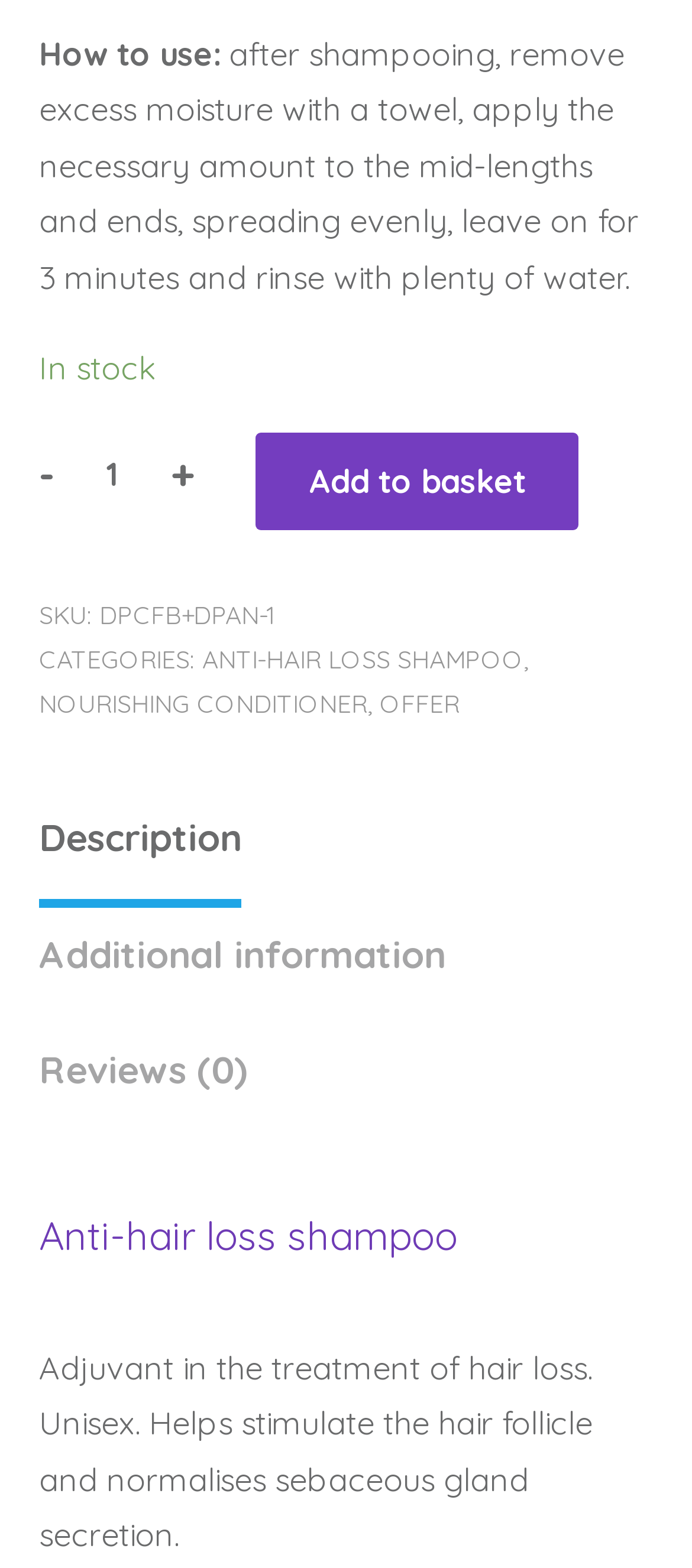Determine the bounding box coordinates of the clickable element necessary to fulfill the instruction: "click the 'Add to basket' button". Provide the coordinates as four float numbers within the 0 to 1 range, i.e., [left, top, right, bottom].

[0.37, 0.276, 0.837, 0.338]